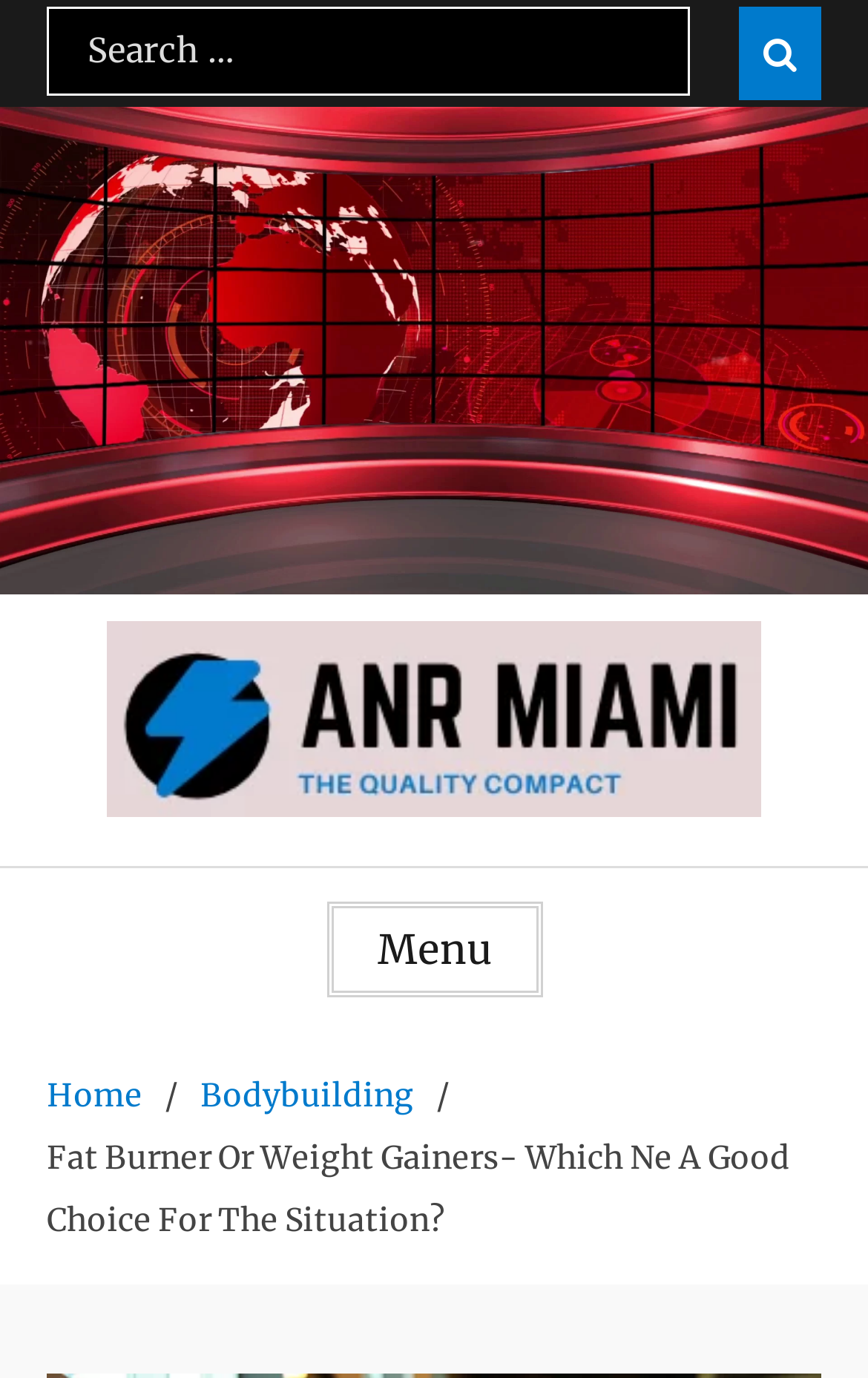Answer the question using only one word or a concise phrase: What is the function of the button with a magnifying glass icon?

To search